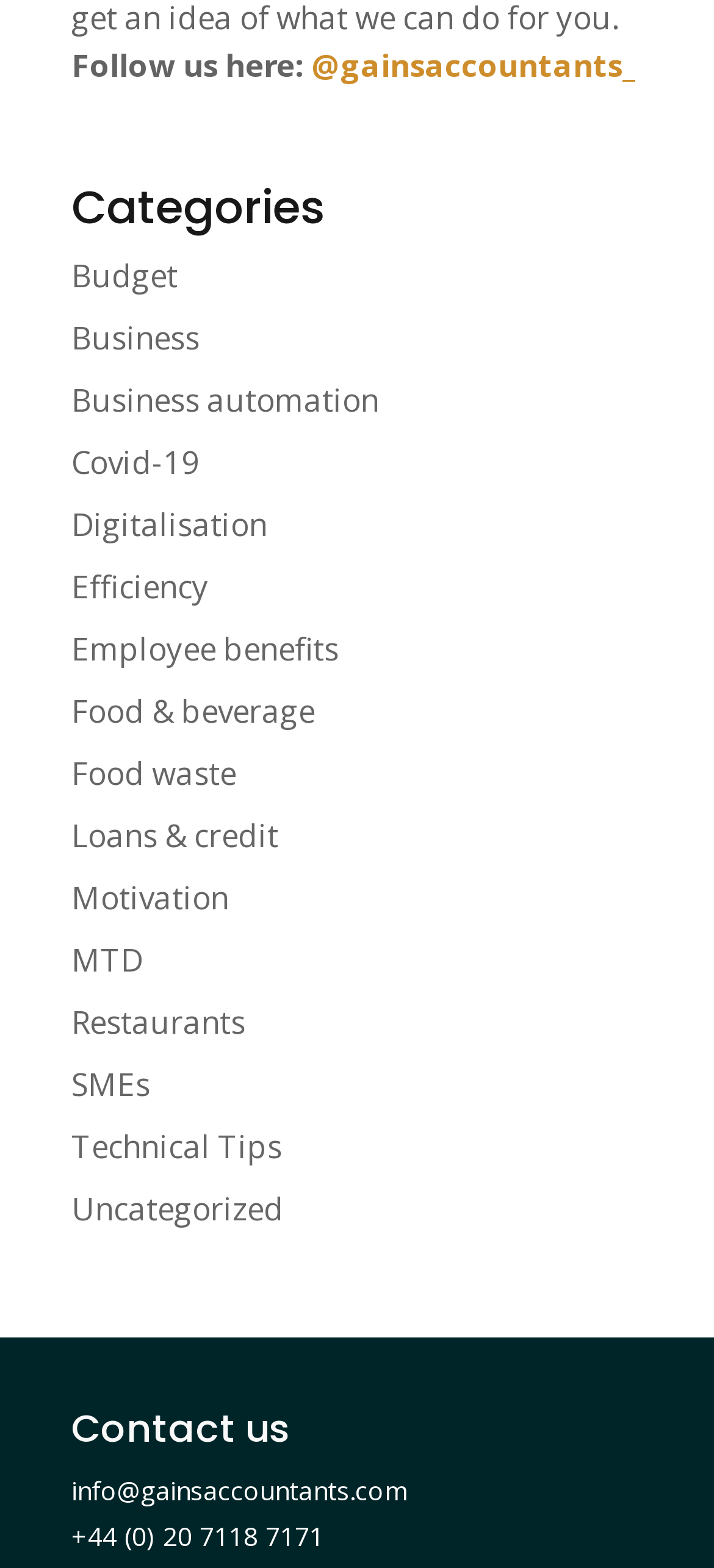Respond to the question below with a single word or phrase:
What is the social media platform mentioned?

Instagram